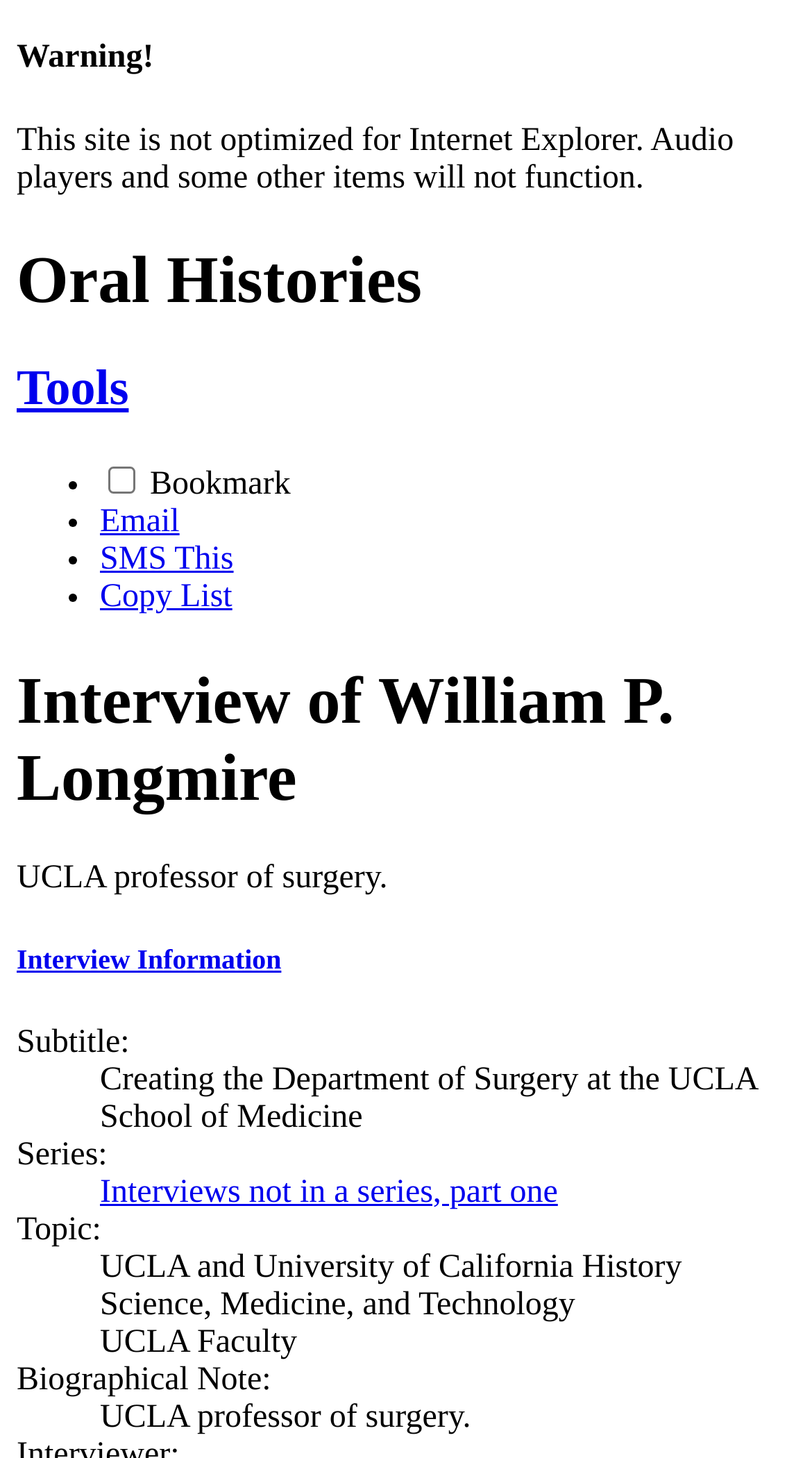Extract the bounding box coordinates of the UI element described by: "Email". The coordinates should include four float numbers ranging from 0 to 1, e.g., [left, top, right, bottom].

[0.123, 0.346, 0.221, 0.37]